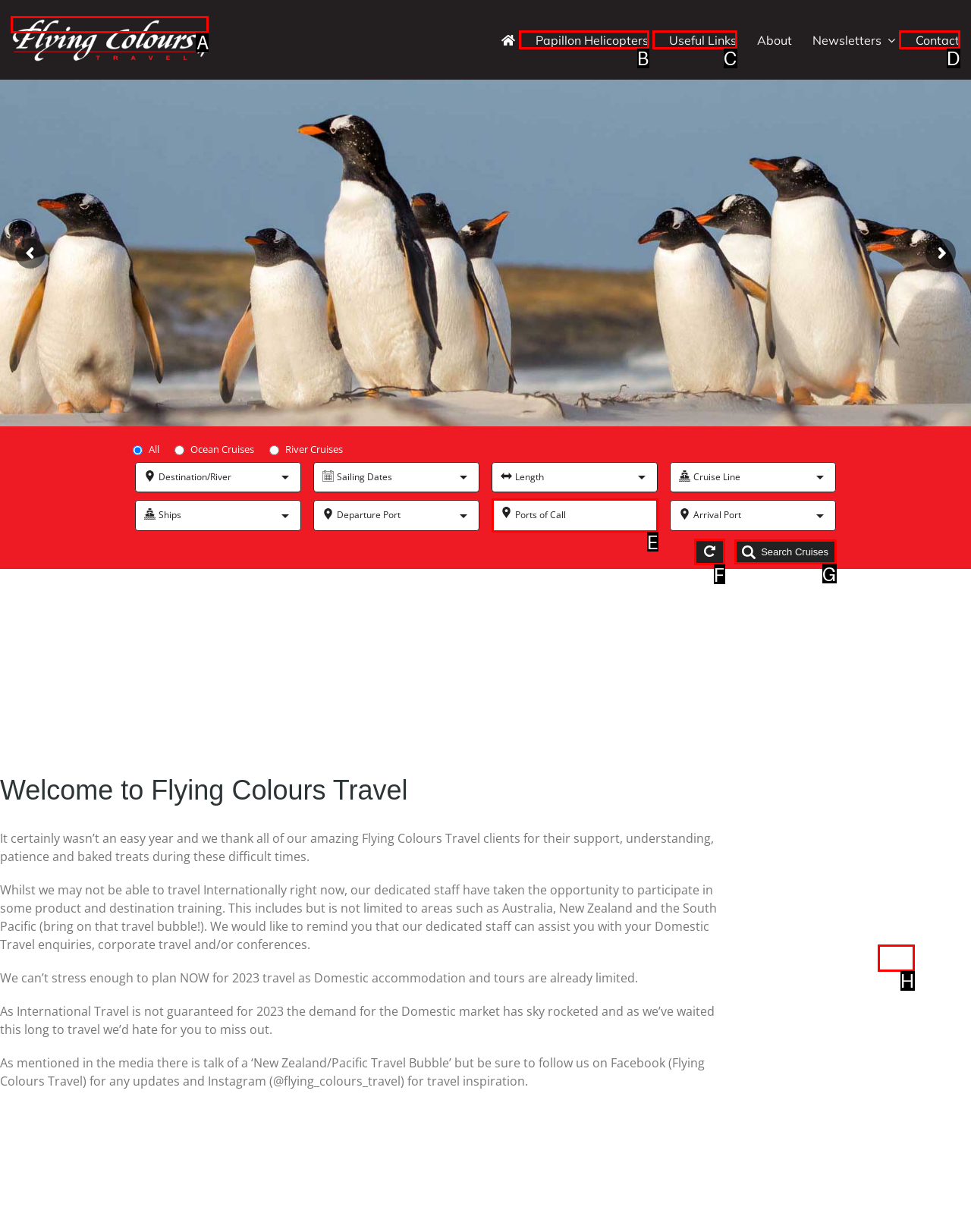Tell me which one HTML element best matches the description: Oats
Answer with the option's letter from the given choices directly.

None